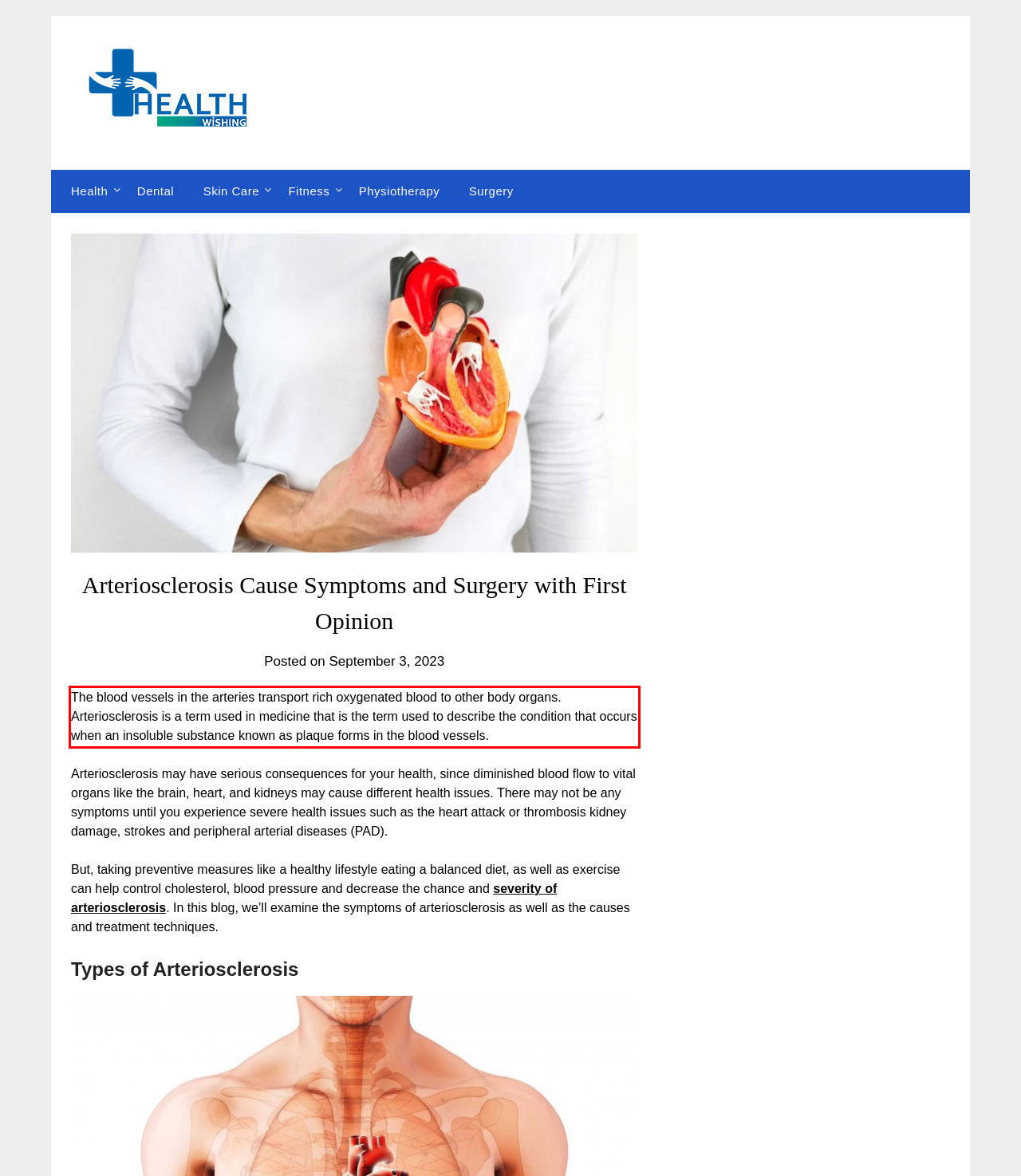Perform OCR on the text inside the red-bordered box in the provided screenshot and output the content.

The blood vessels in the arteries transport rich oxygenated blood to other body organs. Arteriosclerosis is a term used in medicine that is the term used to describe the condition that occurs when an insoluble substance known as plaque forms in the blood vessels.